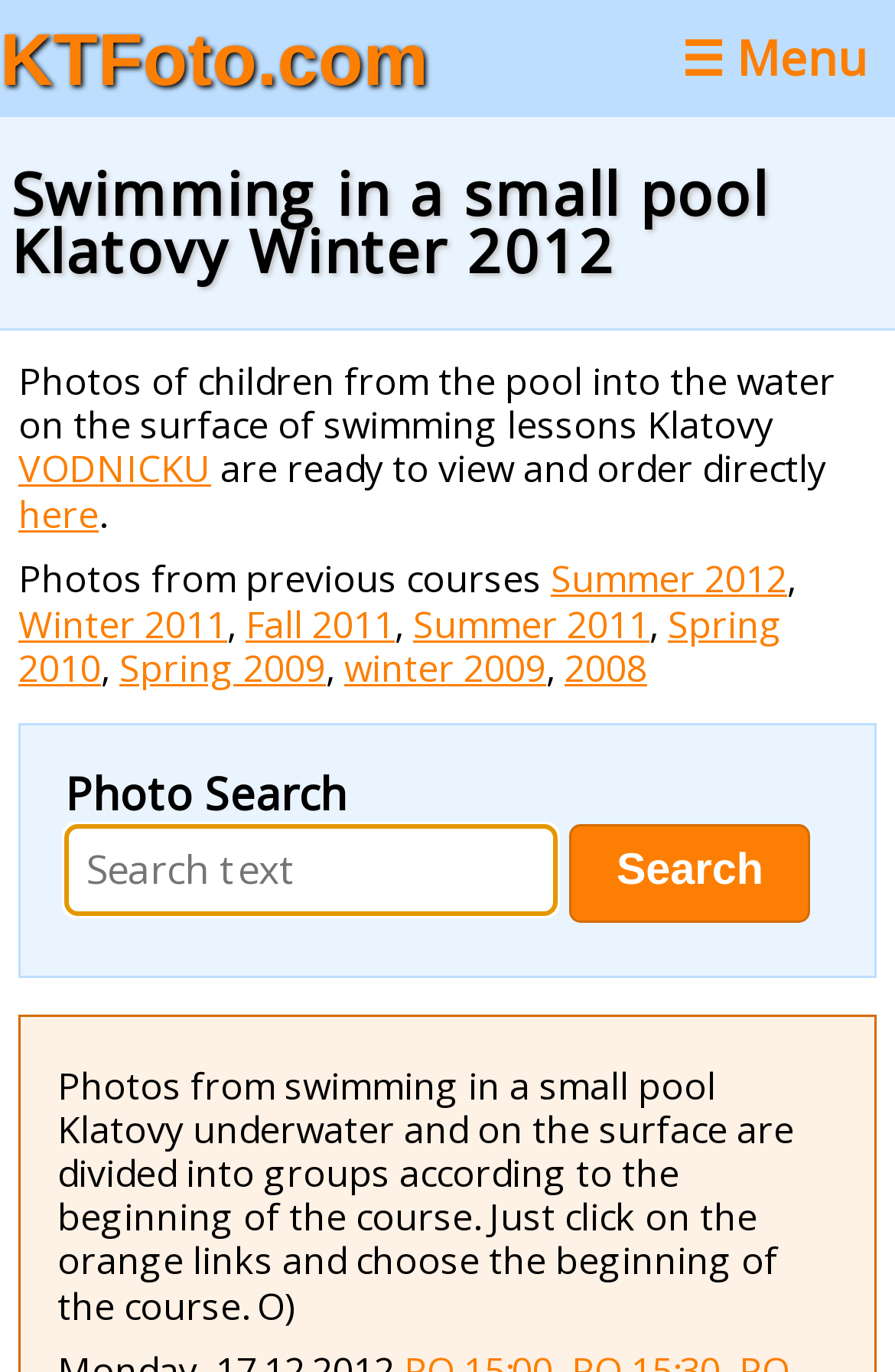What is the purpose of the search box?
Please answer the question with a detailed and comprehensive explanation.

The search box is labeled as 'Photo Search' and has a 'Search' button next to it, indicating that it is used to search for specific photos on the website.